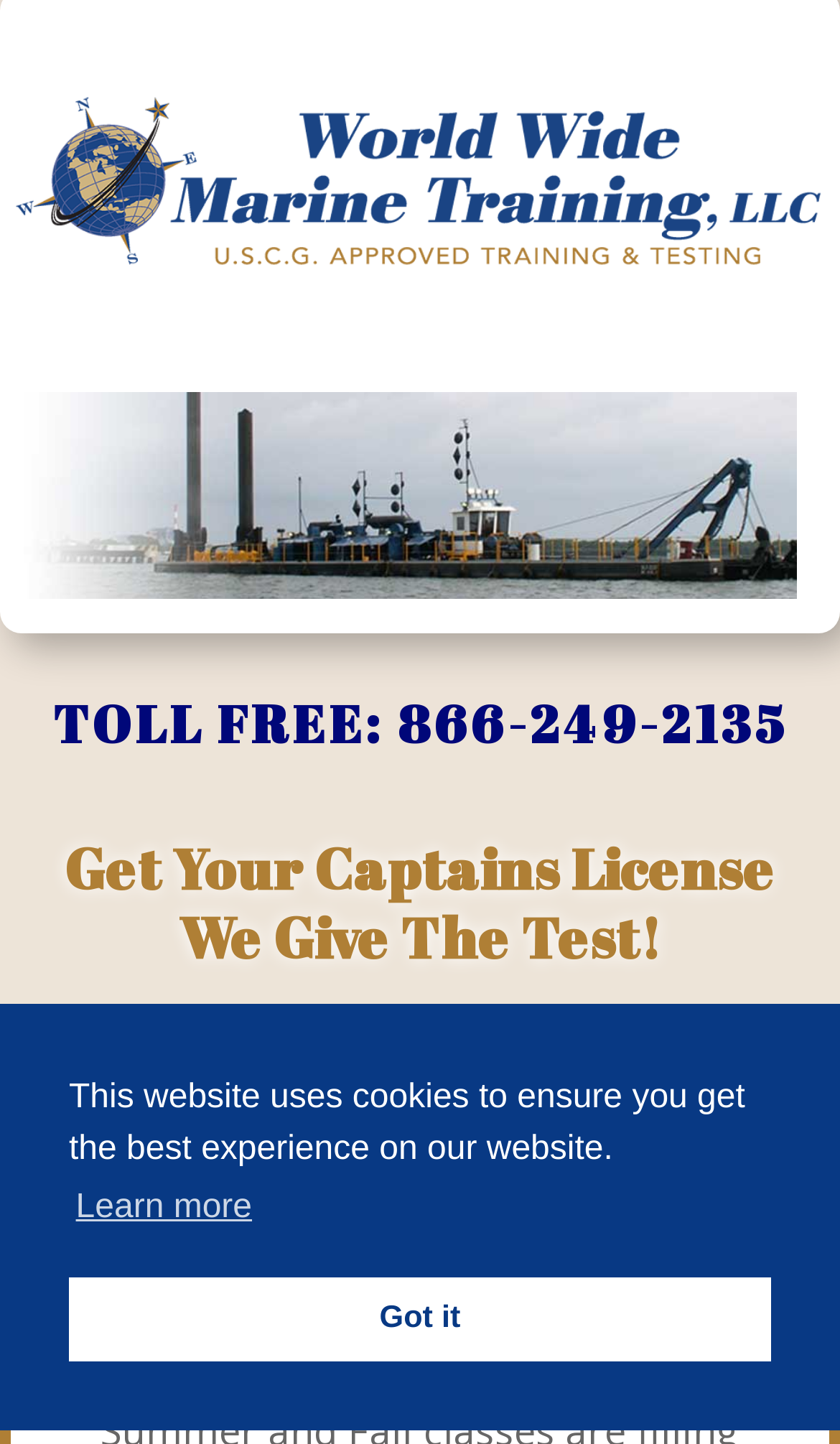Please give a succinct answer using a single word or phrase:
What is the announcement section about?

Unknown